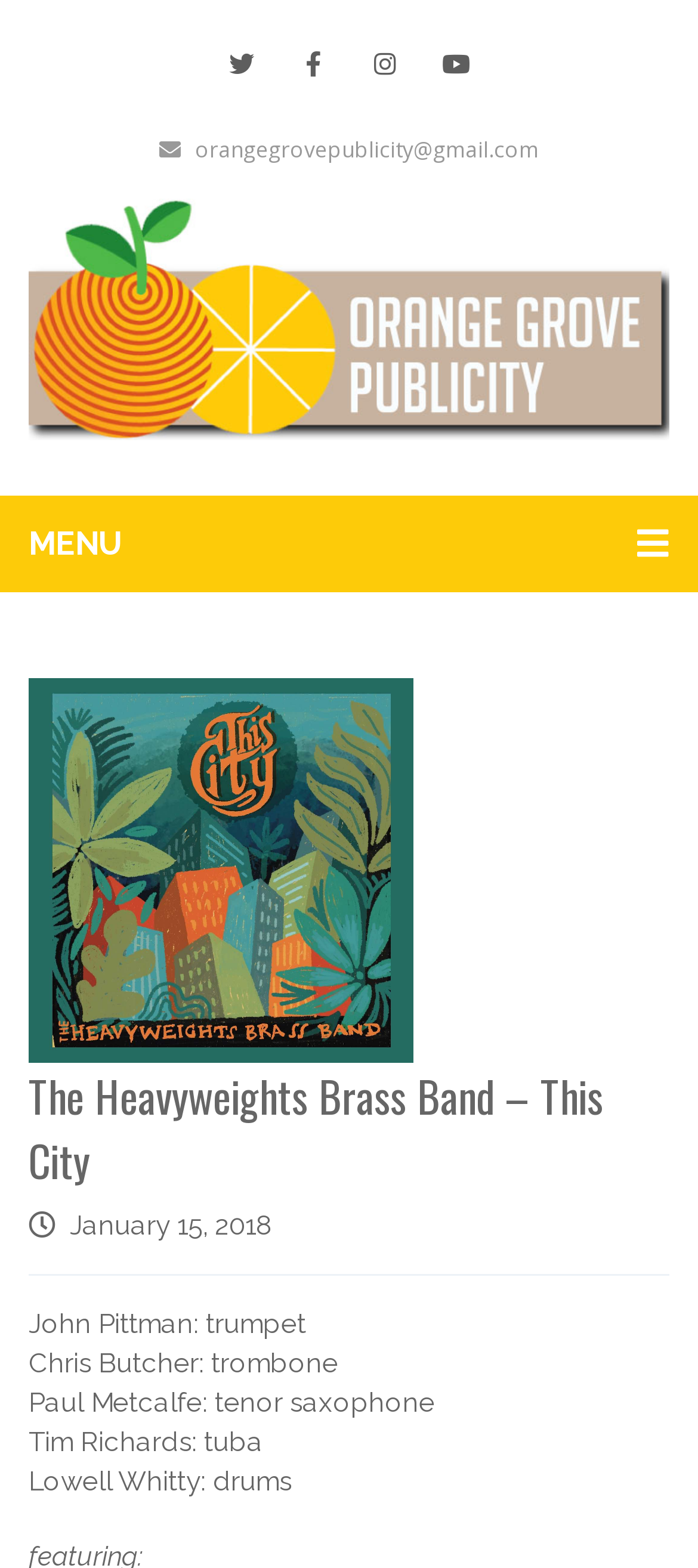Give a concise answer using only one word or phrase for this question:
What is the name of the band?

The Heavyweights Brass Band